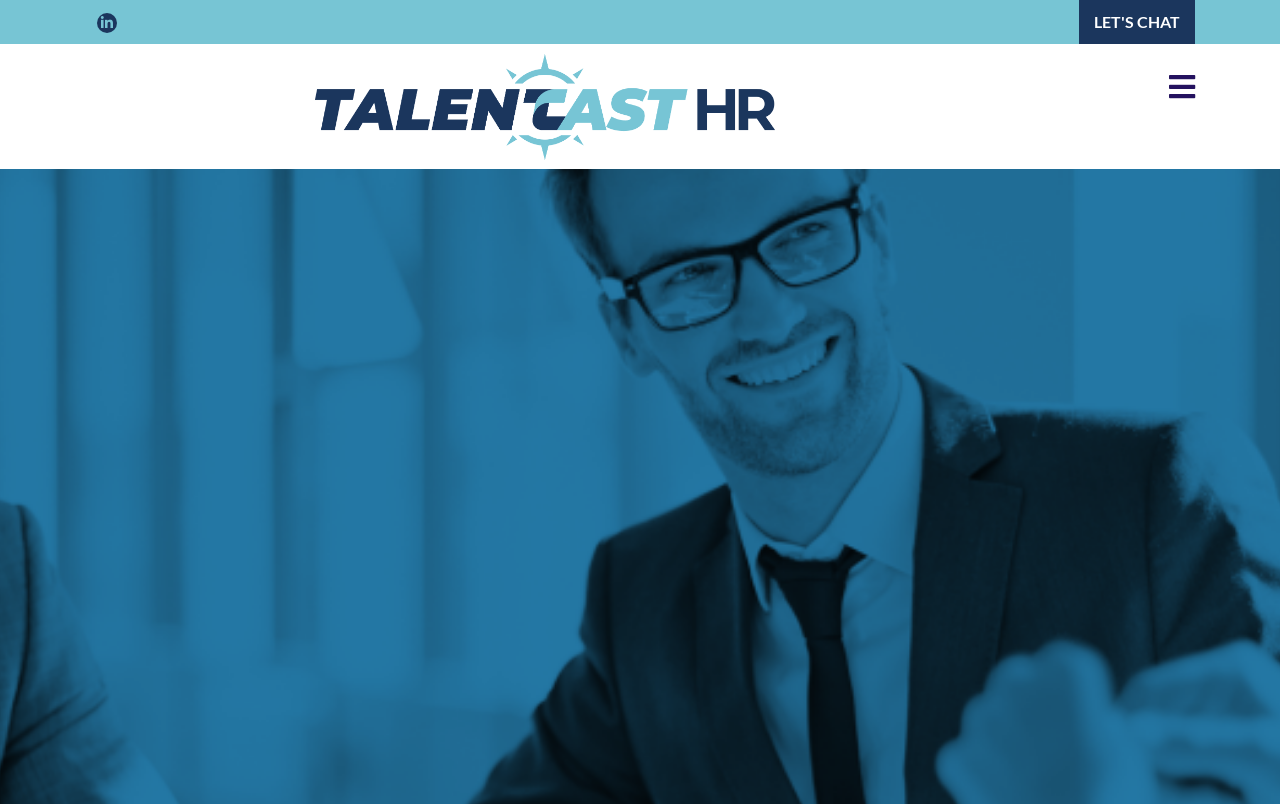Given the element description Let's Chat, identify the bounding box coordinates for the UI element on the webpage screenshot. The format should be (top-left x, top-left y, bottom-right x, bottom-right y), with values between 0 and 1.

[0.855, 0.015, 0.922, 0.039]